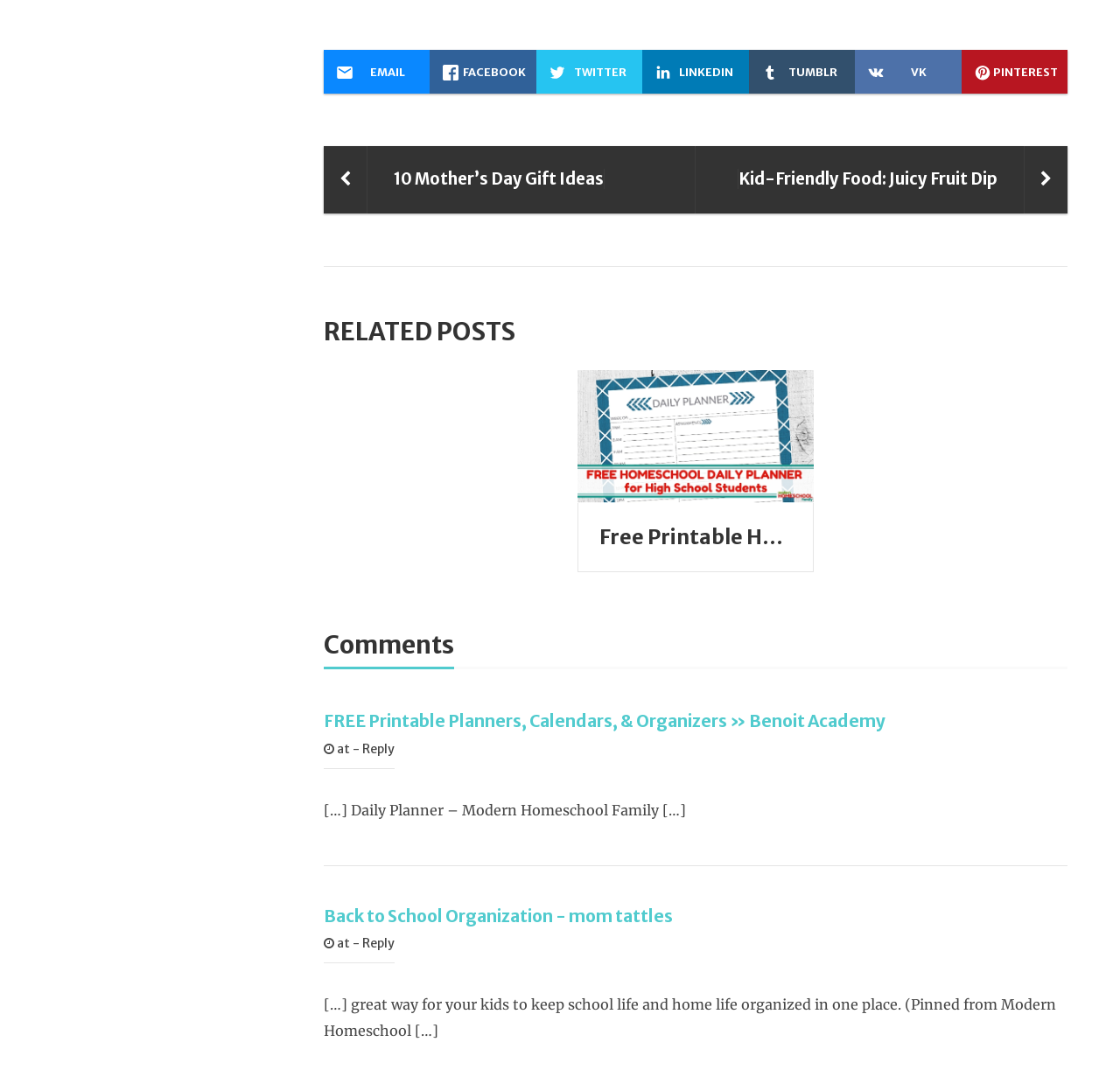Please specify the bounding box coordinates of the region to click in order to perform the following instruction: "Click on EMAIL link".

[0.289, 0.047, 0.384, 0.088]